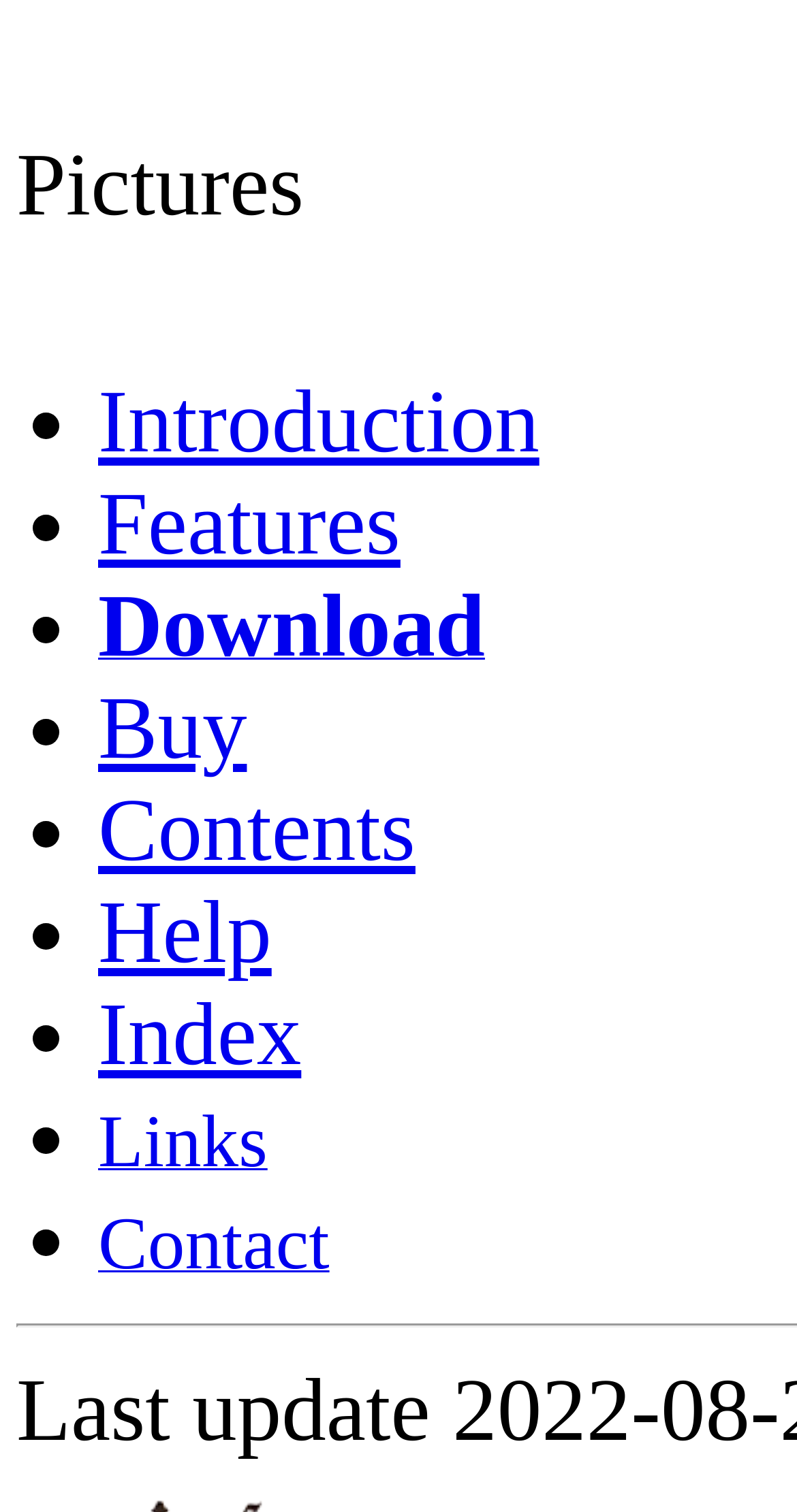Give a short answer to this question using one word or a phrase:
What is the category of the webpage based on the first item?

Pictures